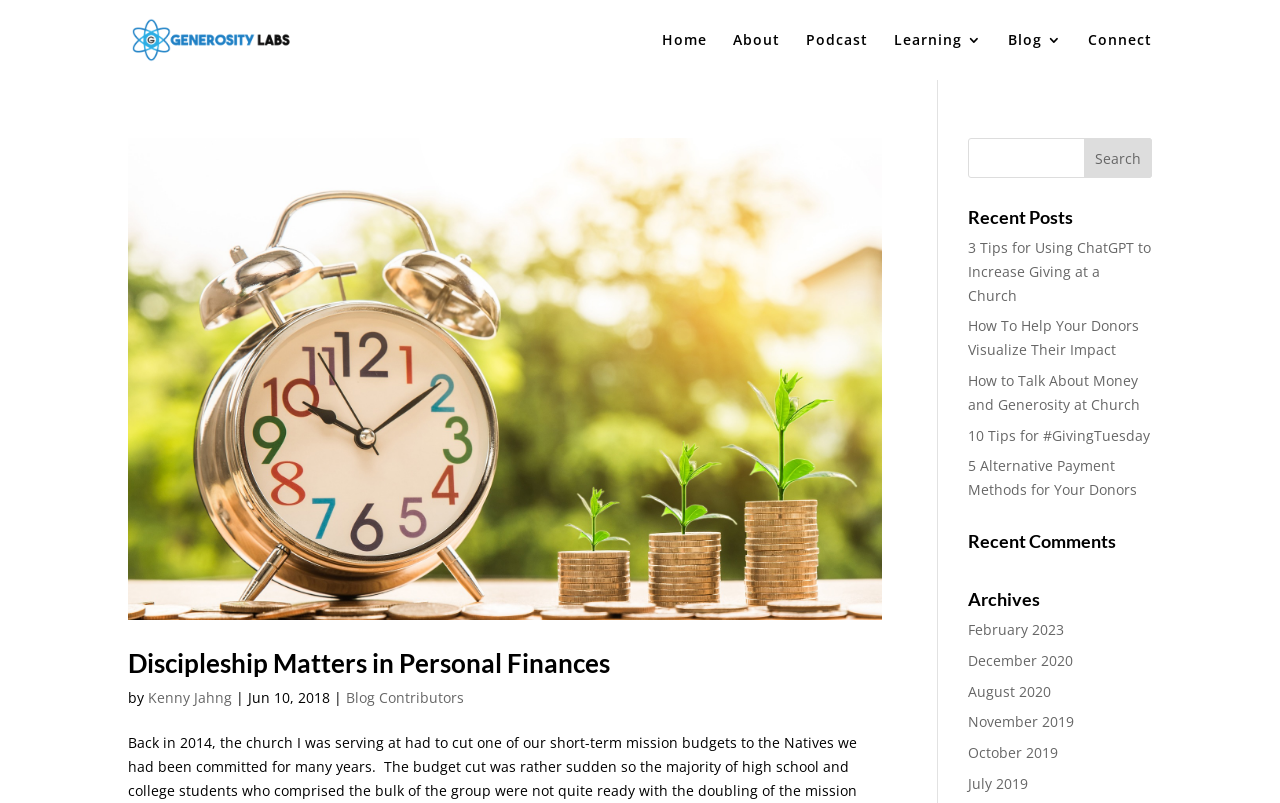Pinpoint the bounding box coordinates of the element to be clicked to execute the instruction: "Check recent comments".

[0.756, 0.662, 0.9, 0.697]